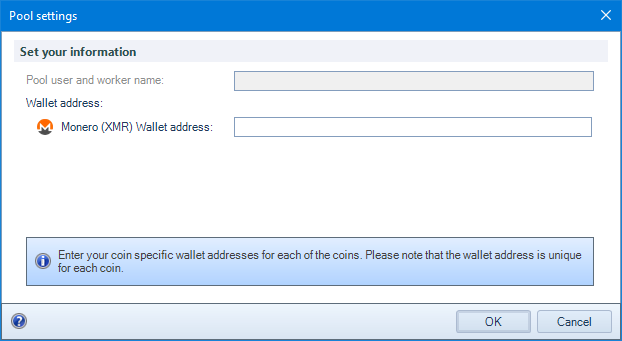What is the purpose of the interface?
Please analyze the image and answer the question with as much detail as possible.

The interface is designed to facilitate user-friendly setup for those involved in mining, contributing to a seamless experience in managing their cryptocurrency activities, which implies that the purpose of the interface is to configure pool settings.